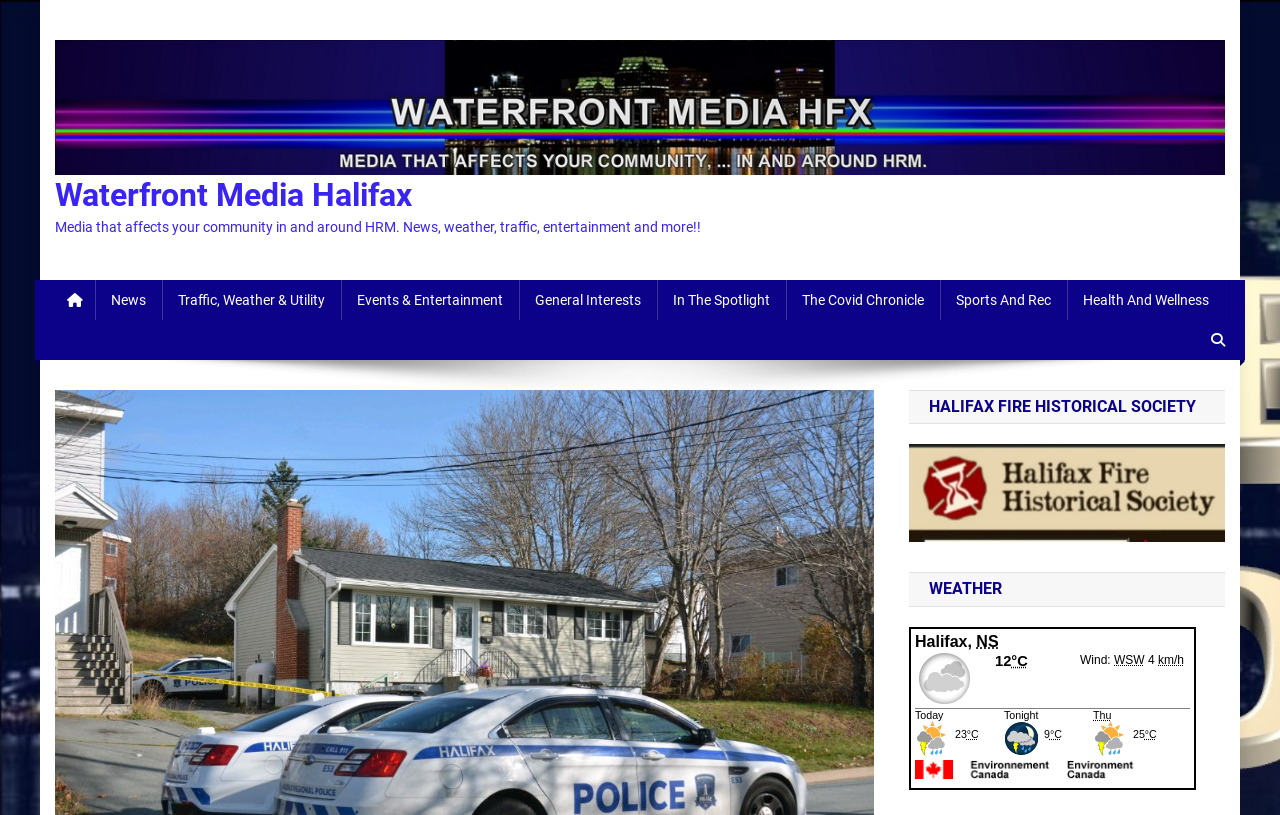Provide the bounding box coordinates in the format (top-left x, top-left y, bottom-right x, bottom-right y). All values are floating point numbers between 0 and 1. Determine the bounding box coordinate of the UI element described as: News

[0.074, 0.343, 0.127, 0.392]